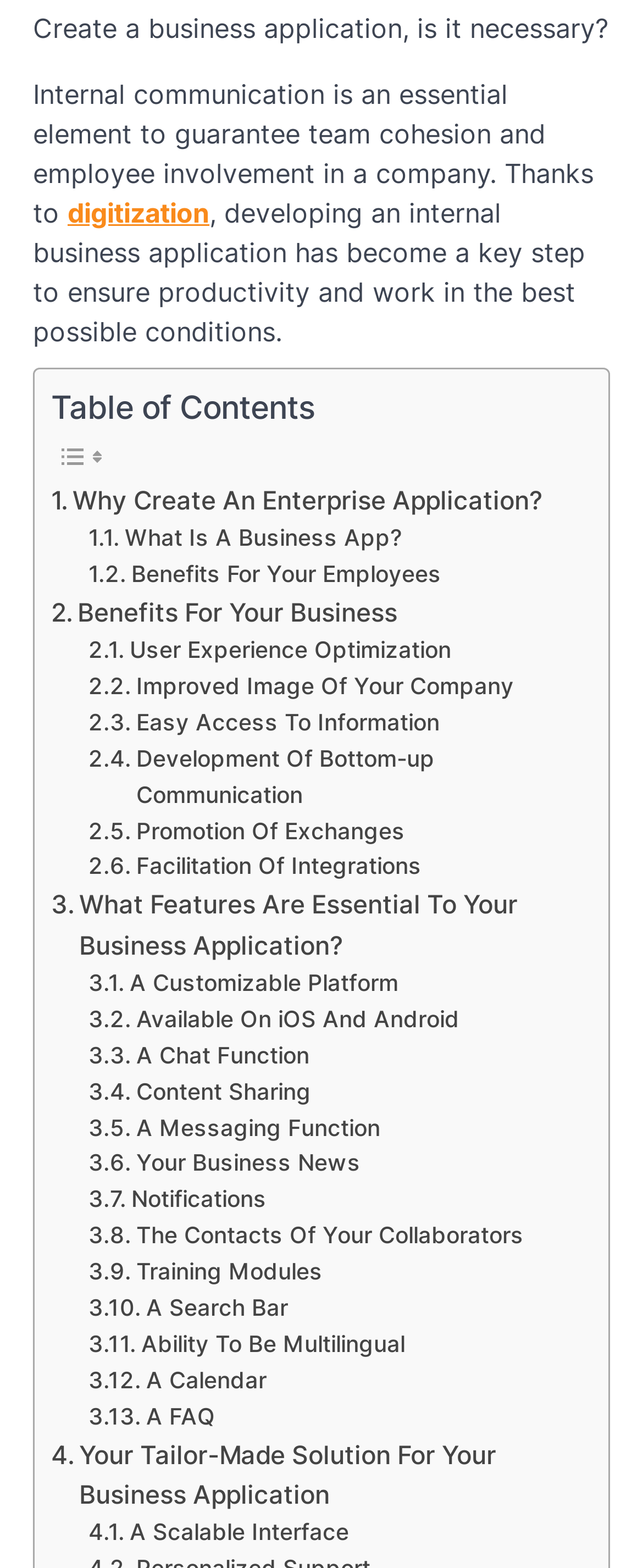Please answer the following question using a single word or phrase: 
What is the purpose of digitization in a company?

Ensure productivity